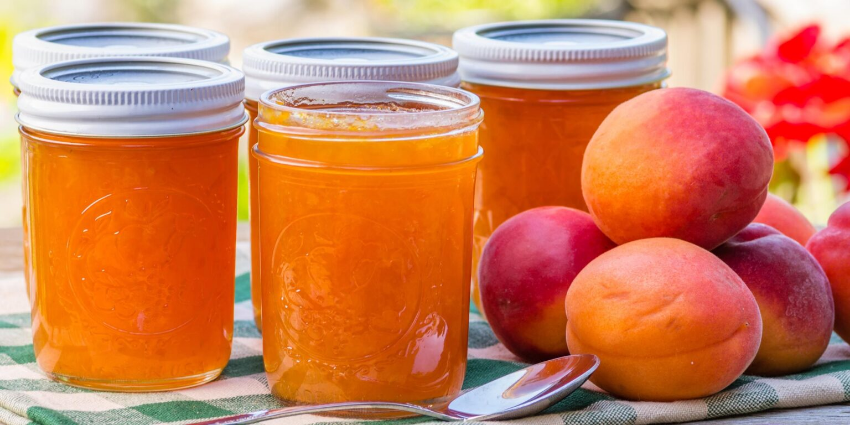What is the purpose of canning fruit?
From the details in the image, provide a complete and detailed answer to the question.

According to the caption, canning preserves the lively flavors and colors of the fruit, allowing for a taste of summer even in the colder months, which implies that the primary purpose of canning is to preserve the flavors and colors of the fruit.